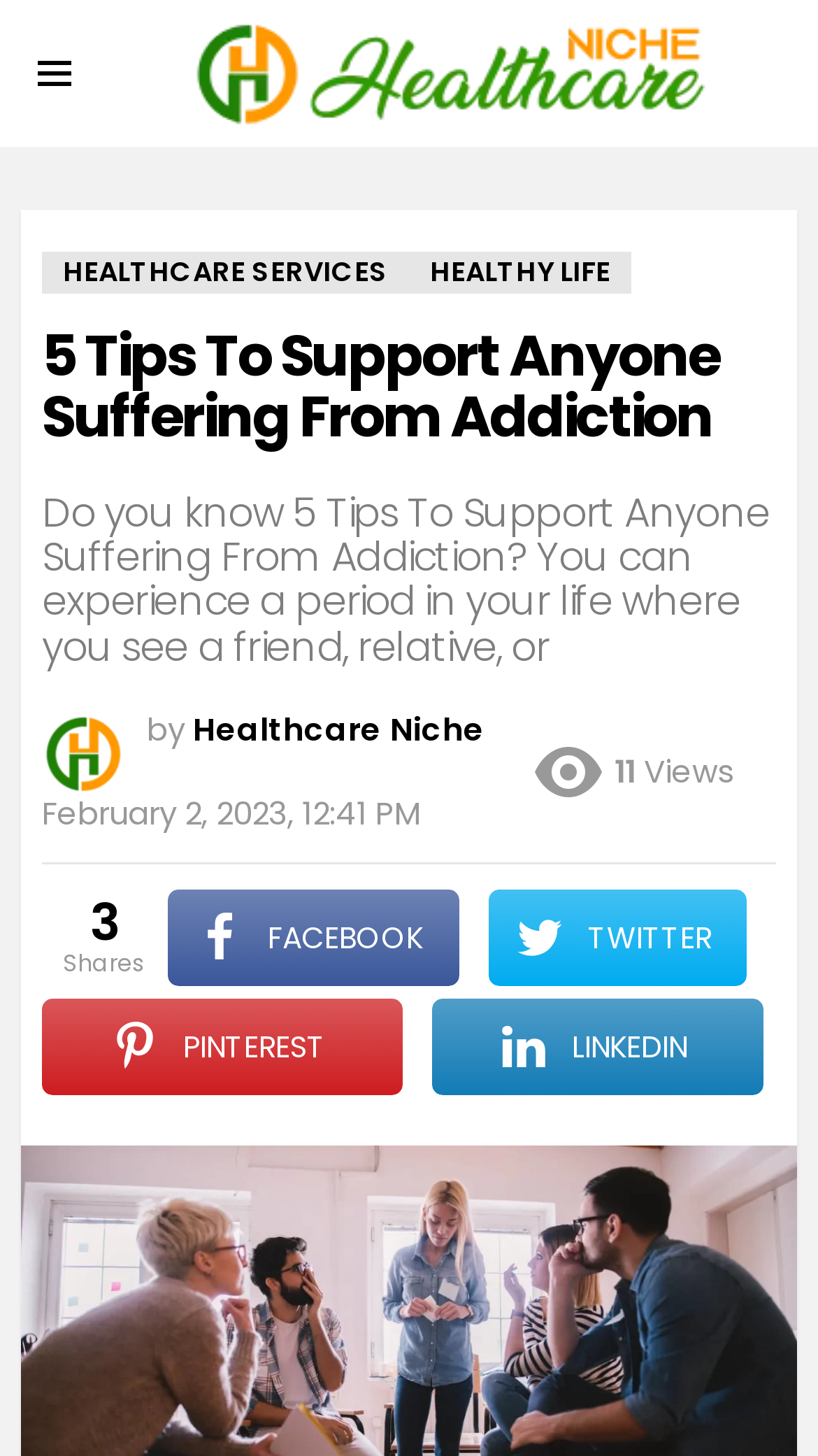Please mark the clickable region by giving the bounding box coordinates needed to complete this instruction: "View the author's profile".

[0.236, 0.486, 0.592, 0.516]